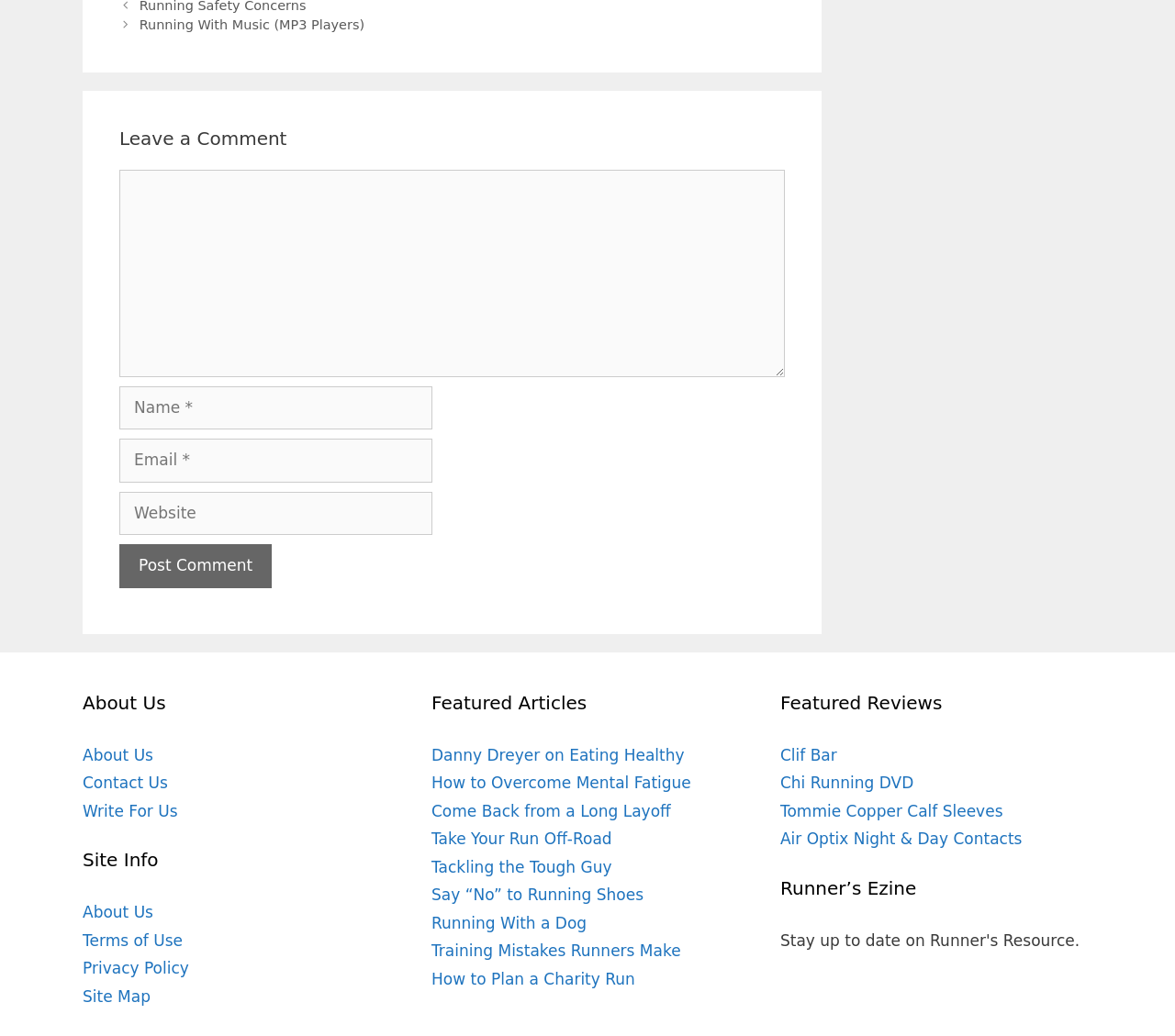What type of information is provided in the 'Site Info' section?
Kindly offer a comprehensive and detailed response to the question.

The 'Site Info' section provides information about the website, including links to 'About Us', 'Terms of Use', 'Privacy Policy', and 'Site Map'.